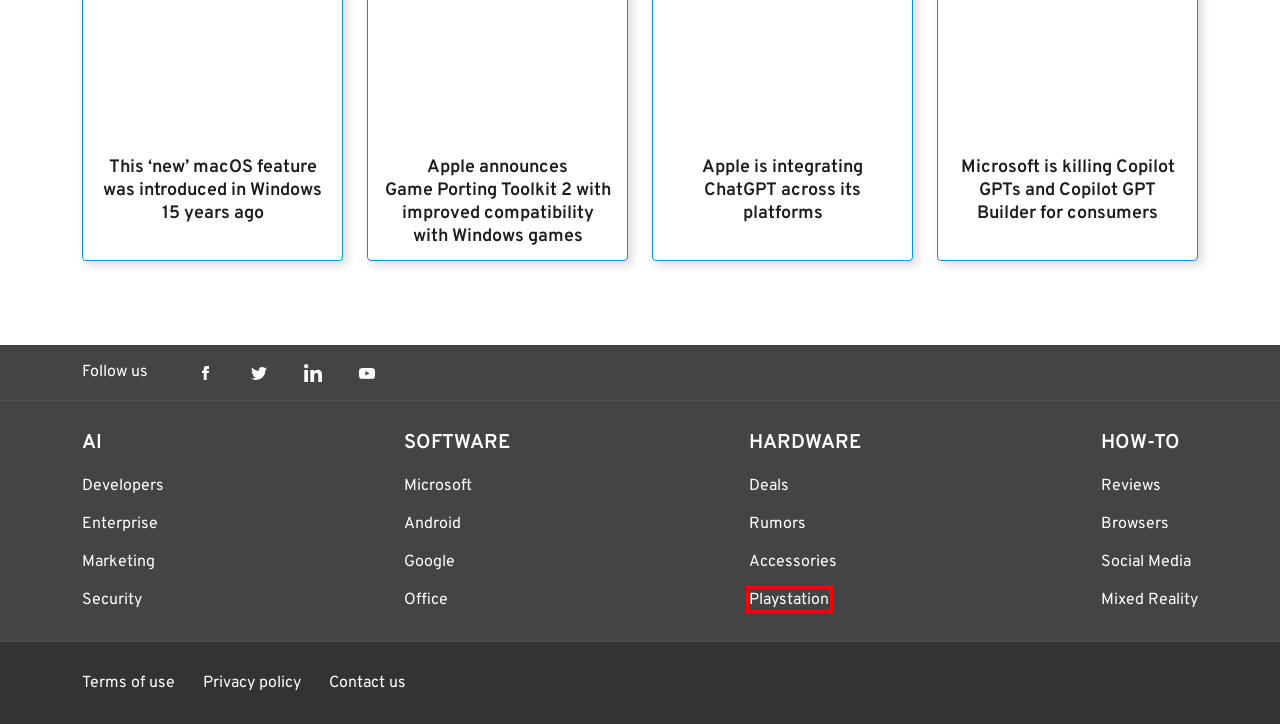You are provided with a screenshot of a webpage that has a red bounding box highlighting a UI element. Choose the most accurate webpage description that matches the new webpage after clicking the highlighted element. Here are your choices:
A. Developers Archives - MSPoweruser
B. Apple announces Game Porting Toolkit 2 with improved compatibility with Windows games
C. Microsoft is killing Copilot GPTs and Copilot GPT Builder for consumers
D. security Archives - MSPoweruser
E. Microsoft Places is an AI-powered app to improve hybrid work culture
F. PlayStation Archives - MSPoweruser
G. Rumour Archives - MSPoweruser
H. How-To Archives - MSPoweruser

F